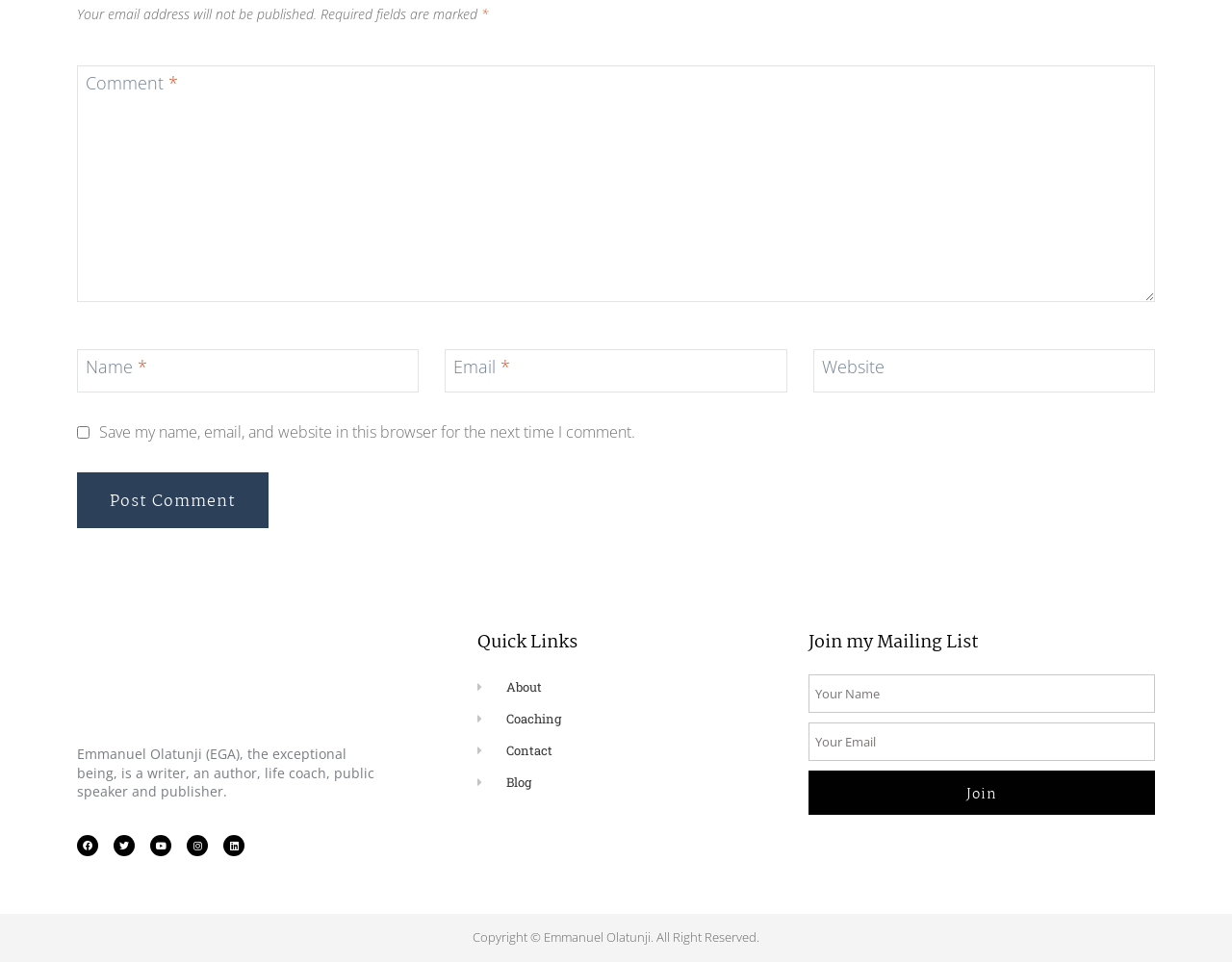Find the bounding box coordinates for the element that must be clicked to complete the instruction: "Join the mailing list". The coordinates should be four float numbers between 0 and 1, indicated as [left, top, right, bottom].

[0.656, 0.801, 0.937, 0.847]